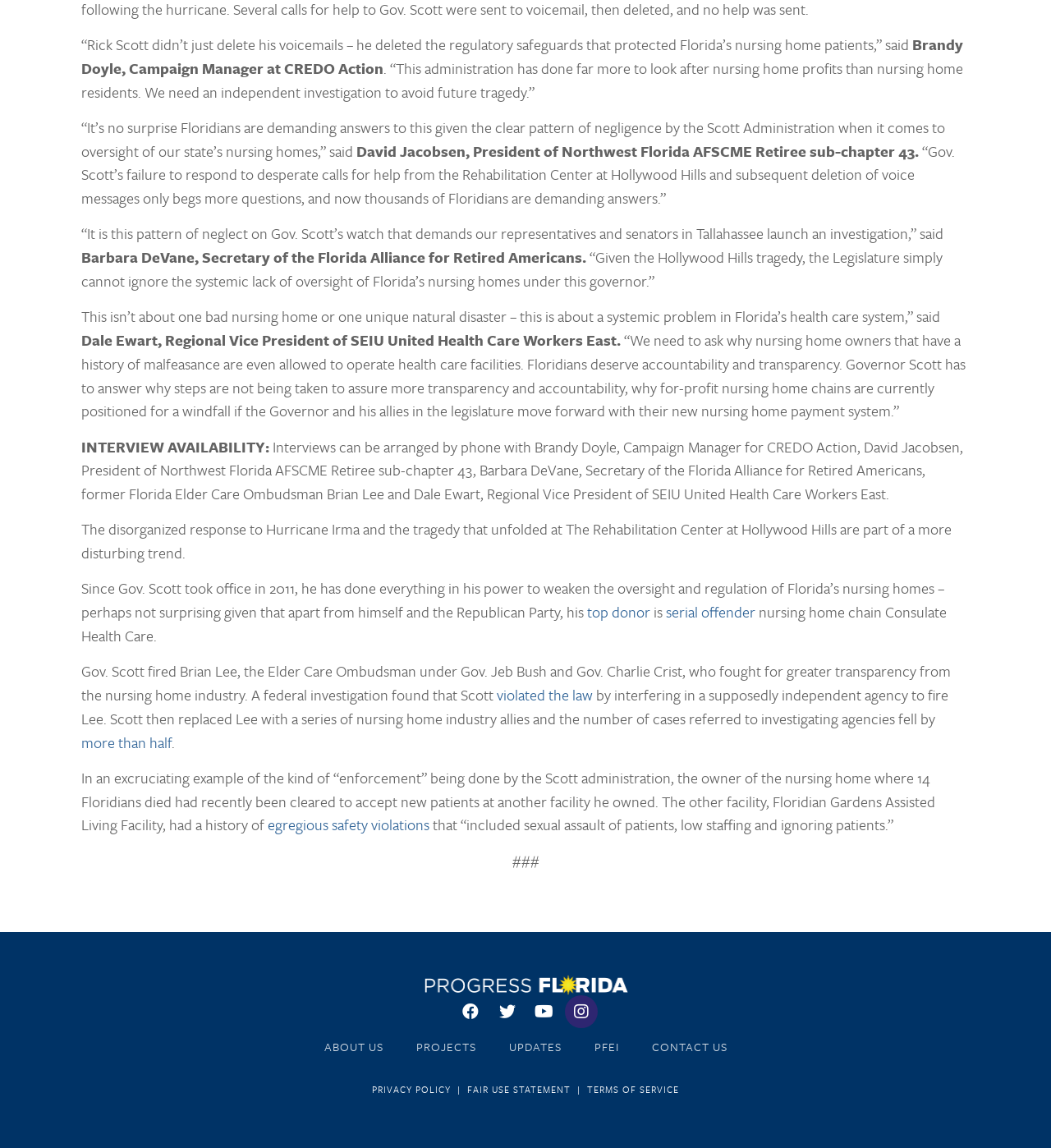Please determine the bounding box of the UI element that matches this description: egregious safety violations. The coordinates should be given as (top-left x, top-left y, bottom-right x, bottom-right y), with all values between 0 and 1.

[0.255, 0.709, 0.409, 0.728]